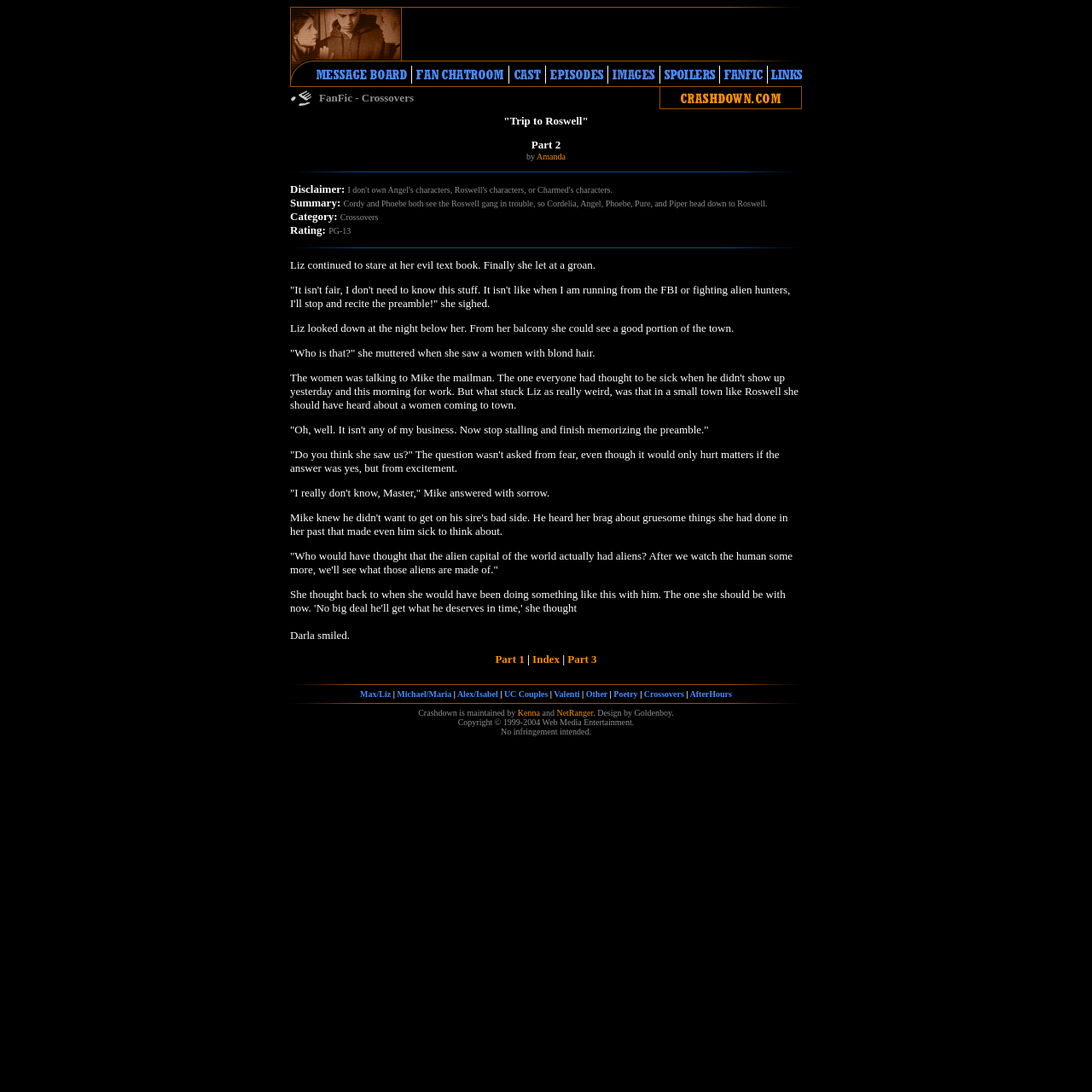Could you specify the bounding box coordinates for the clickable section to complete the following instruction: "View the image at the top"?

[0.266, 0.006, 0.734, 0.008]